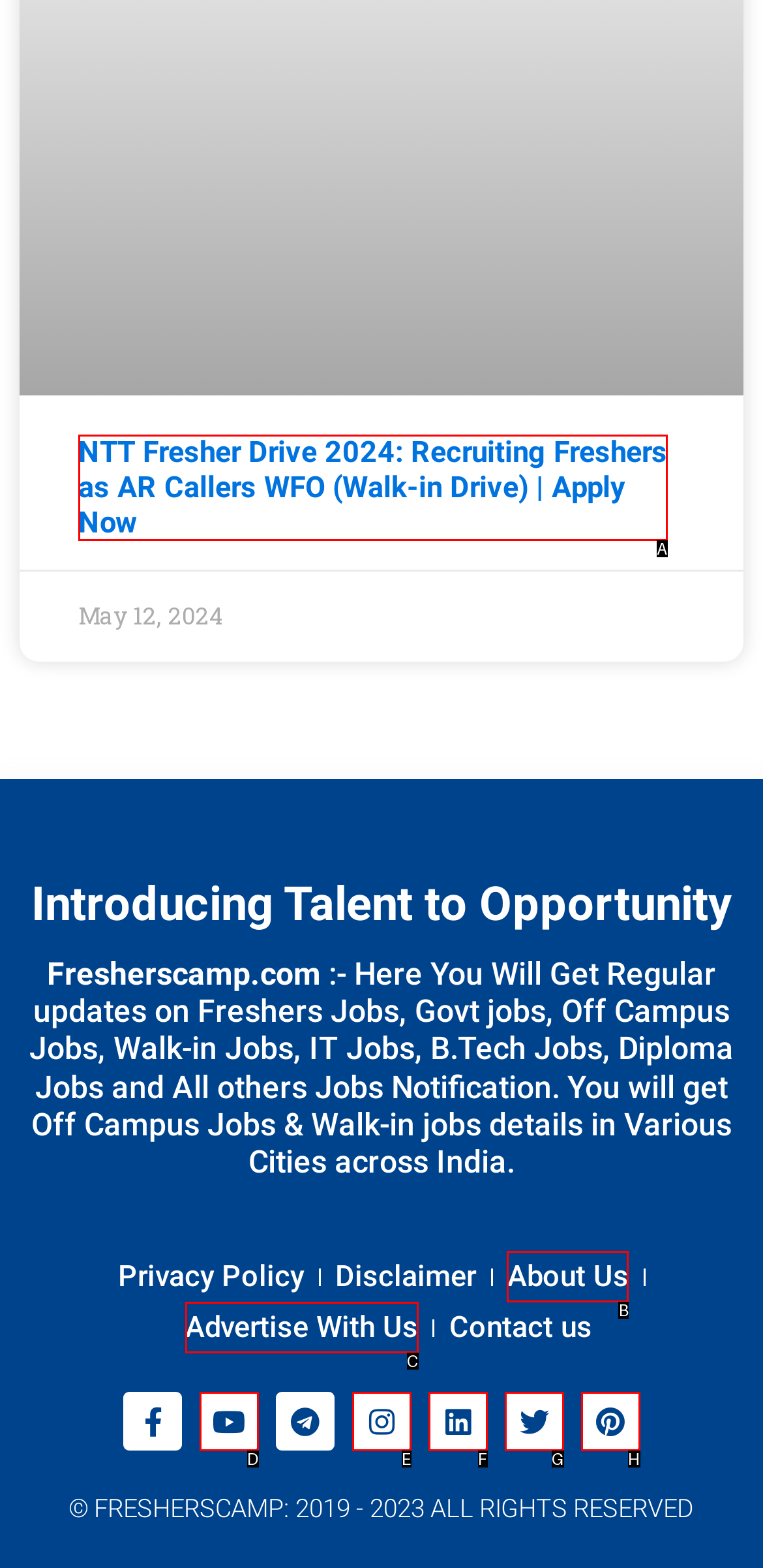From the options presented, which lettered element matches this description: Advertise With Us
Reply solely with the letter of the matching option.

C